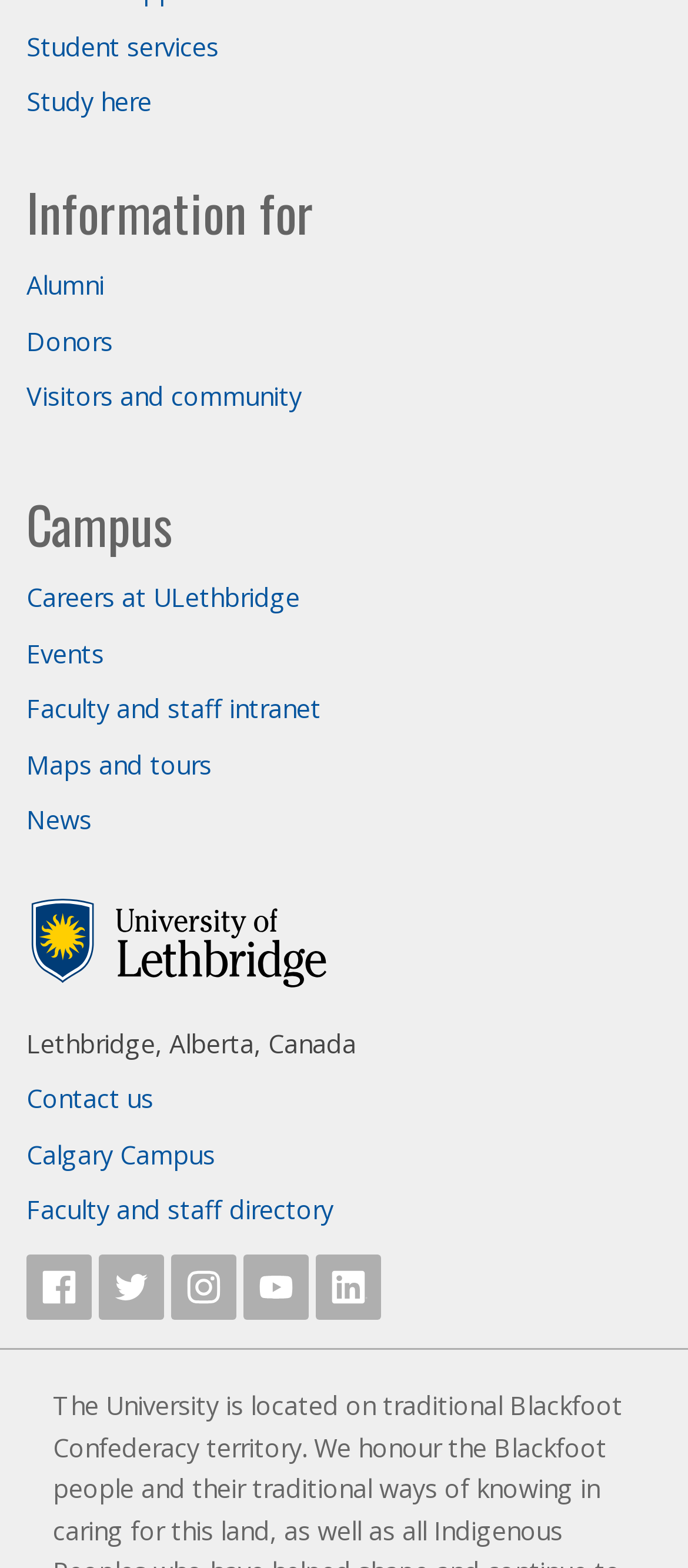How many social media links are present at the bottom of the page? Observe the screenshot and provide a one-word or short phrase answer.

5